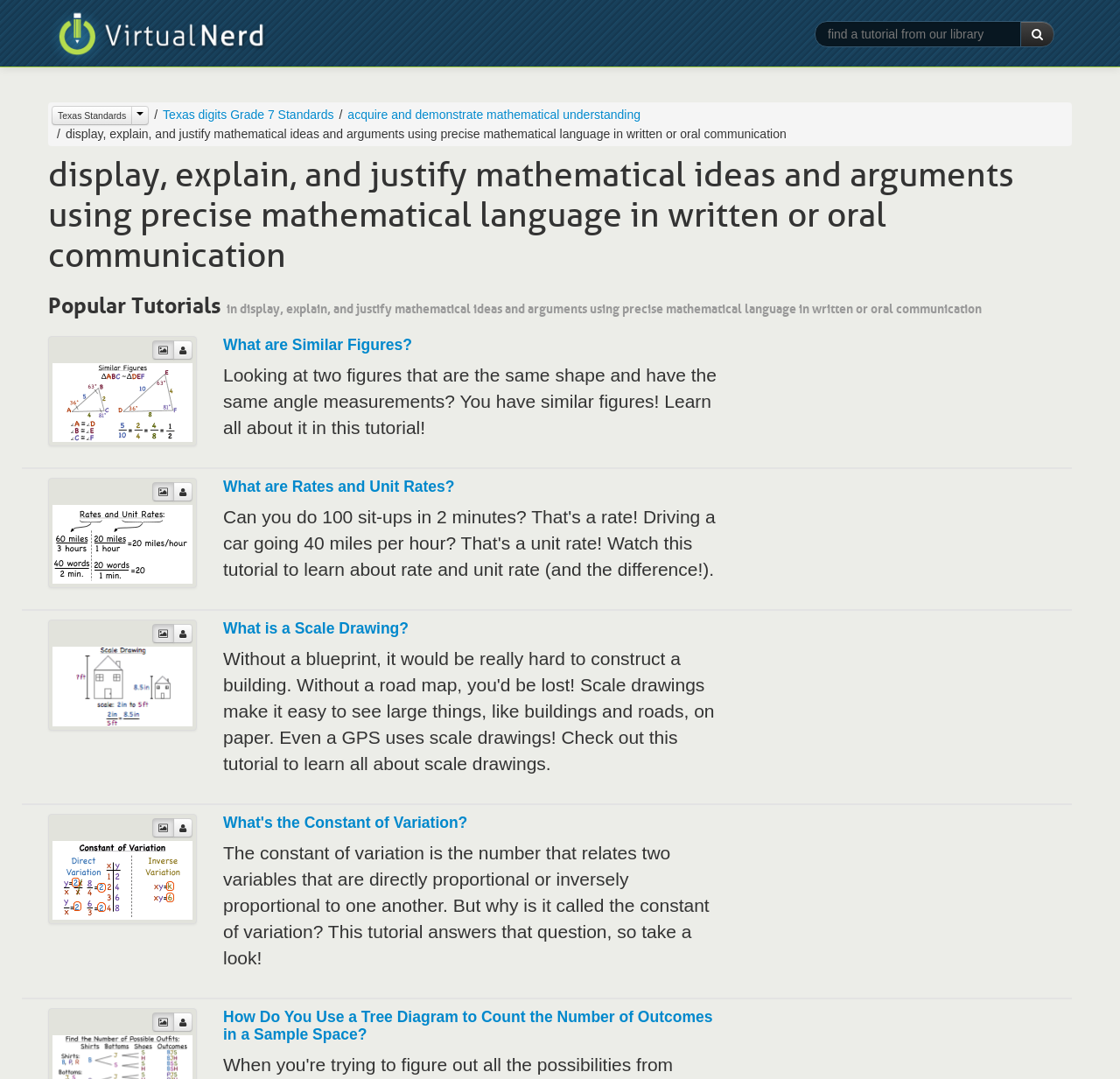Refer to the image and provide a thorough answer to this question:
What is the purpose of the textbox?

The textbox is located at the top right corner of the webpage, and it has a placeholder text 'find a tutorial from our library', which suggests that users can input keywords to search for tutorials in the website's library.